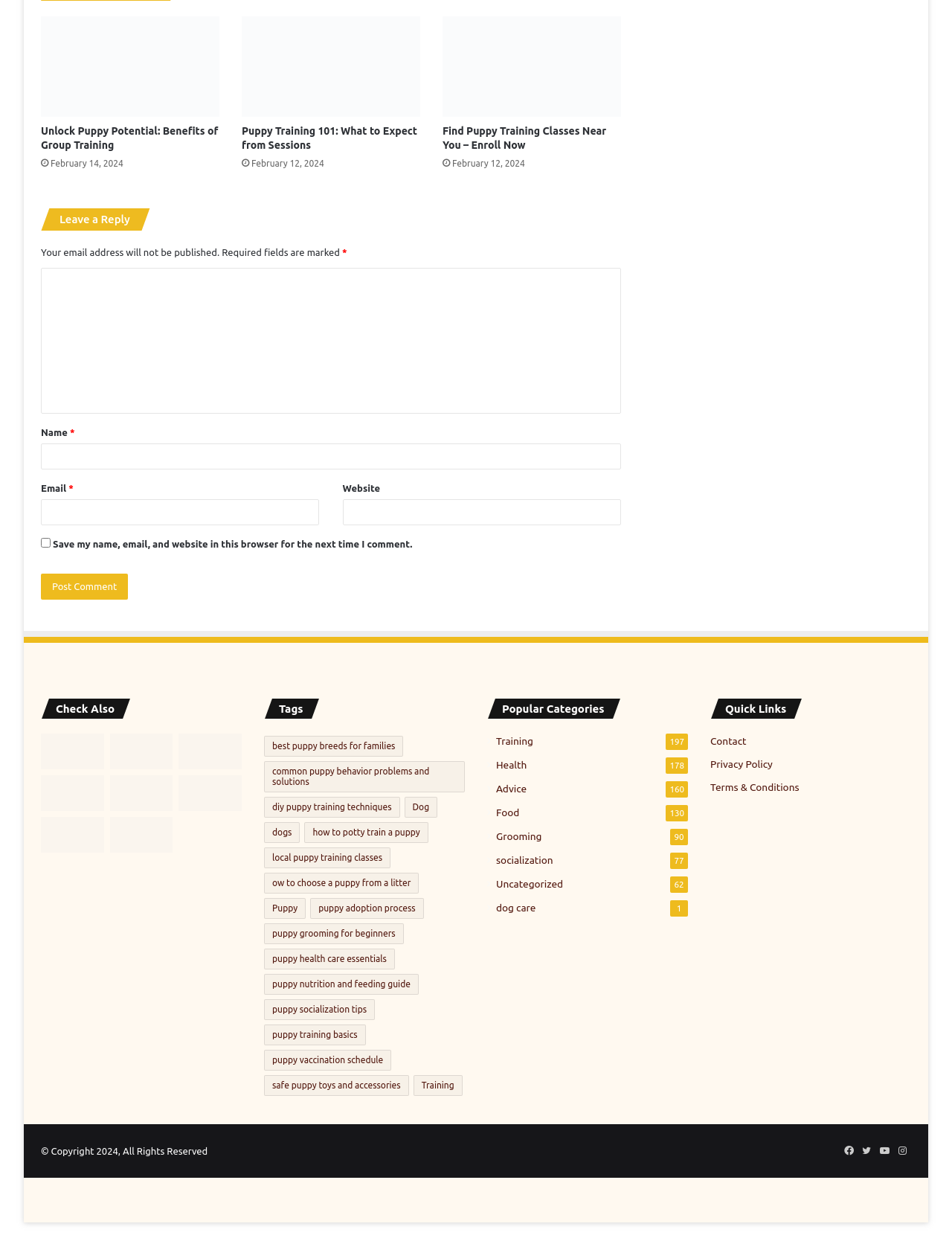Identify the bounding box coordinates for the UI element that matches this description: "puppy nutrition and feeding guide".

[0.277, 0.785, 0.44, 0.802]